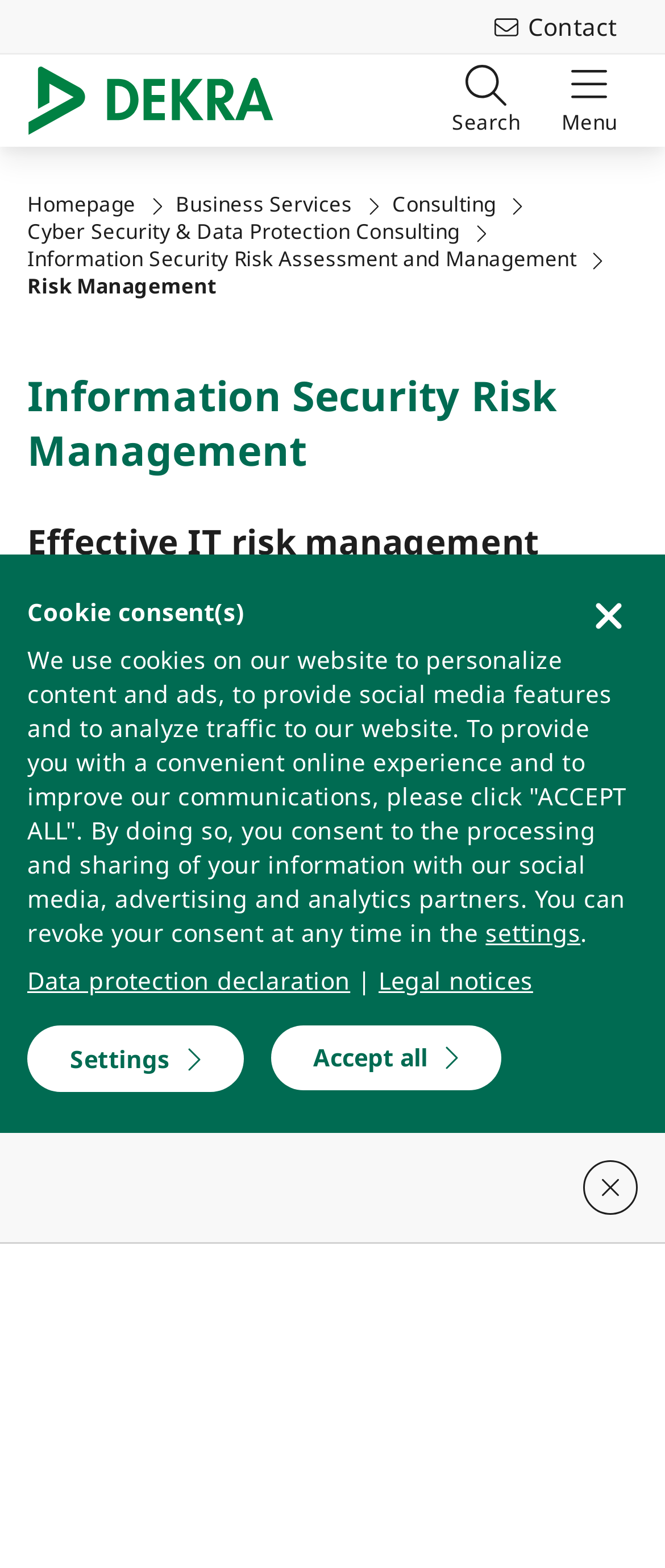Please provide a detailed answer to the question below by examining the image:
What is the main topic of this webpage?

Based on the webpage content, I can see that the main topic is Information Security Risk Management, which is mentioned in the heading 'Information Security Risk Management' and also in the subheading 'Effective IT risk management ready to order'.